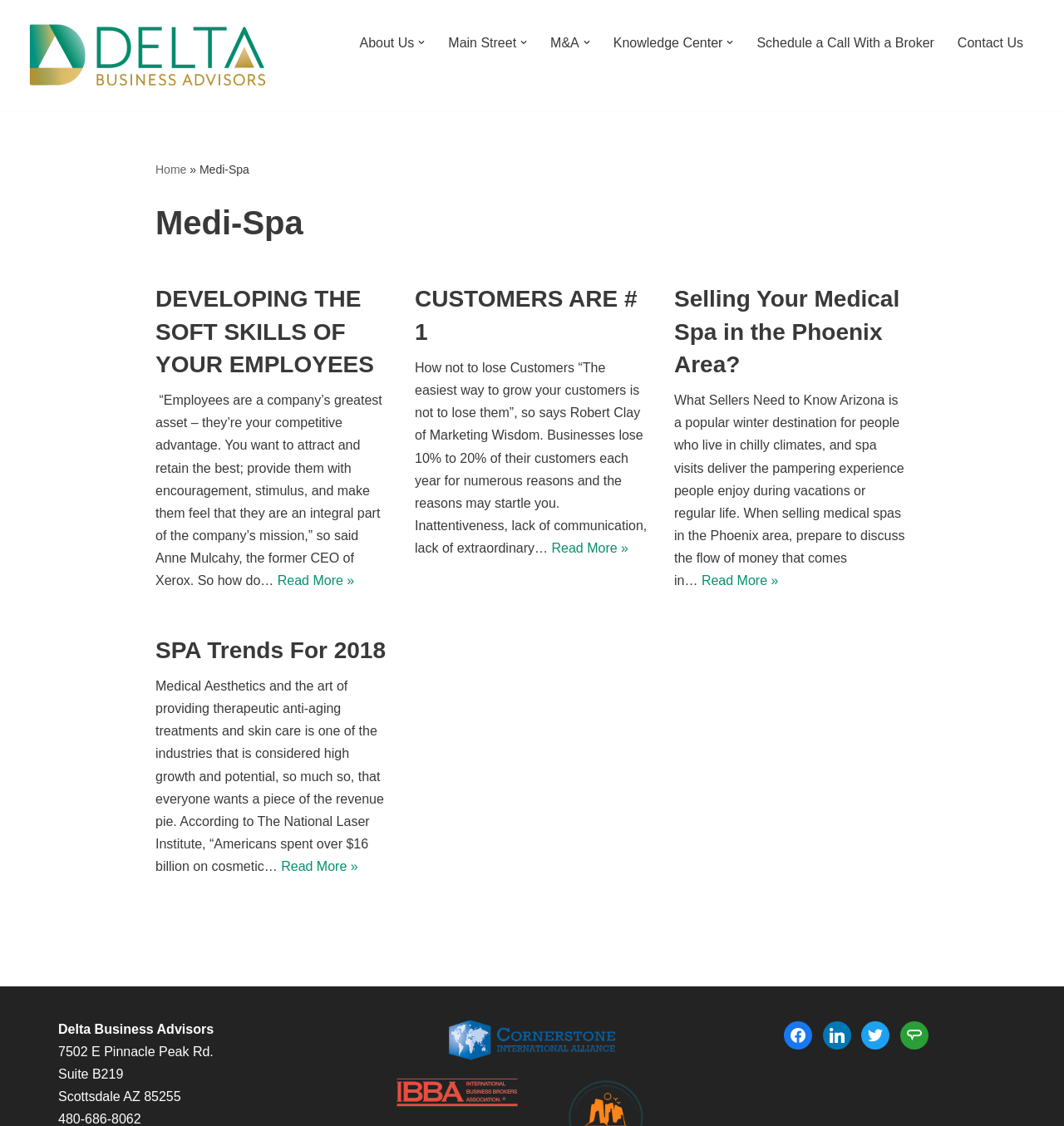What is the name of the company?
Using the image as a reference, deliver a detailed and thorough answer to the question.

The company name can be found in the top left corner of the webpage, where it is written as 'Medi-Spa | Delta Business Advisors'. It is also mentioned at the bottom of the webpage, where the address and contact information are provided.